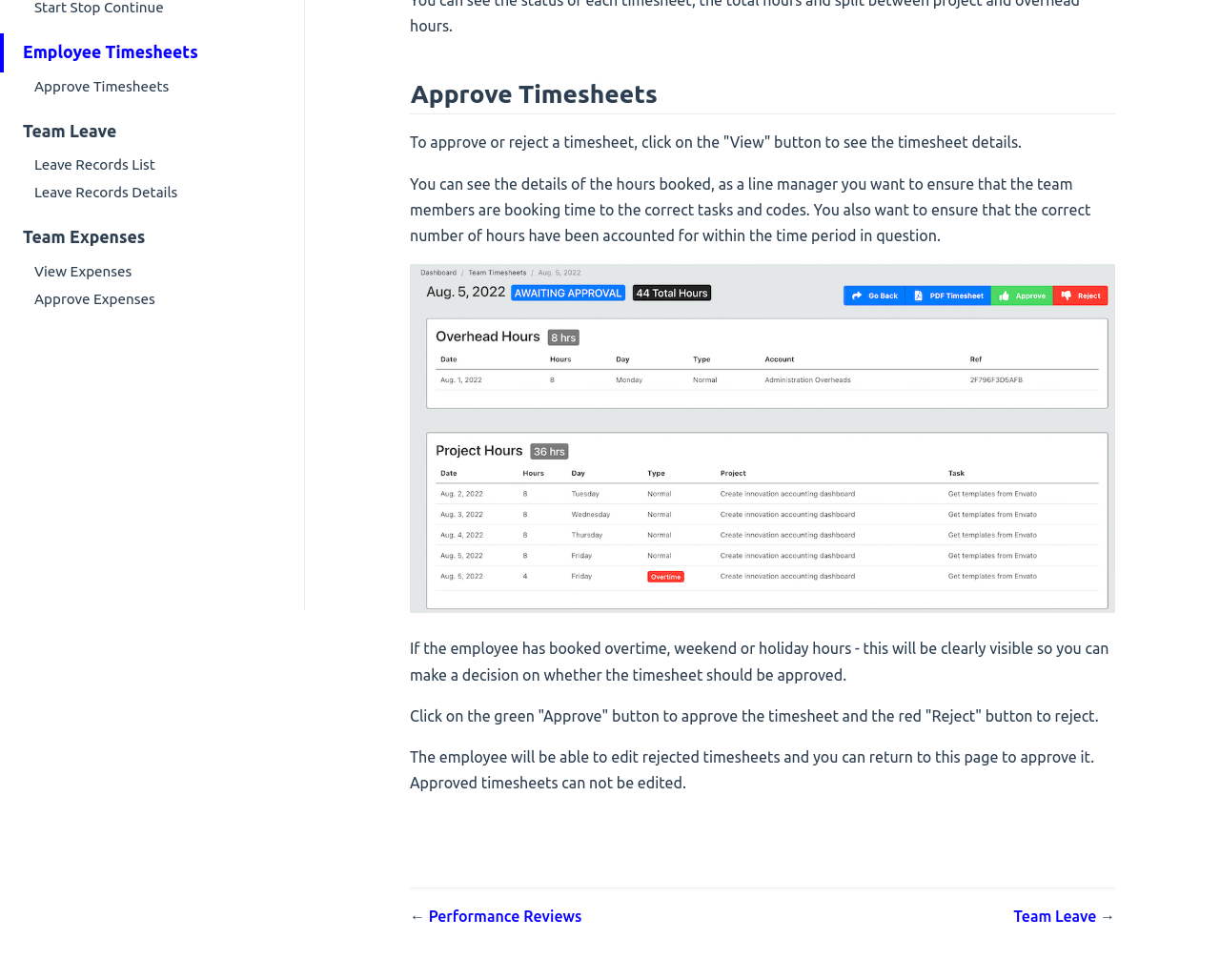Bounding box coordinates are specified in the format (top-left x, top-left y, bottom-right x, bottom-right y). All values are floating point numbers bounded between 0 and 1. Please provide the bounding box coordinate of the region this sentence describes: Performance Reviews

[0.351, 0.926, 0.477, 0.944]